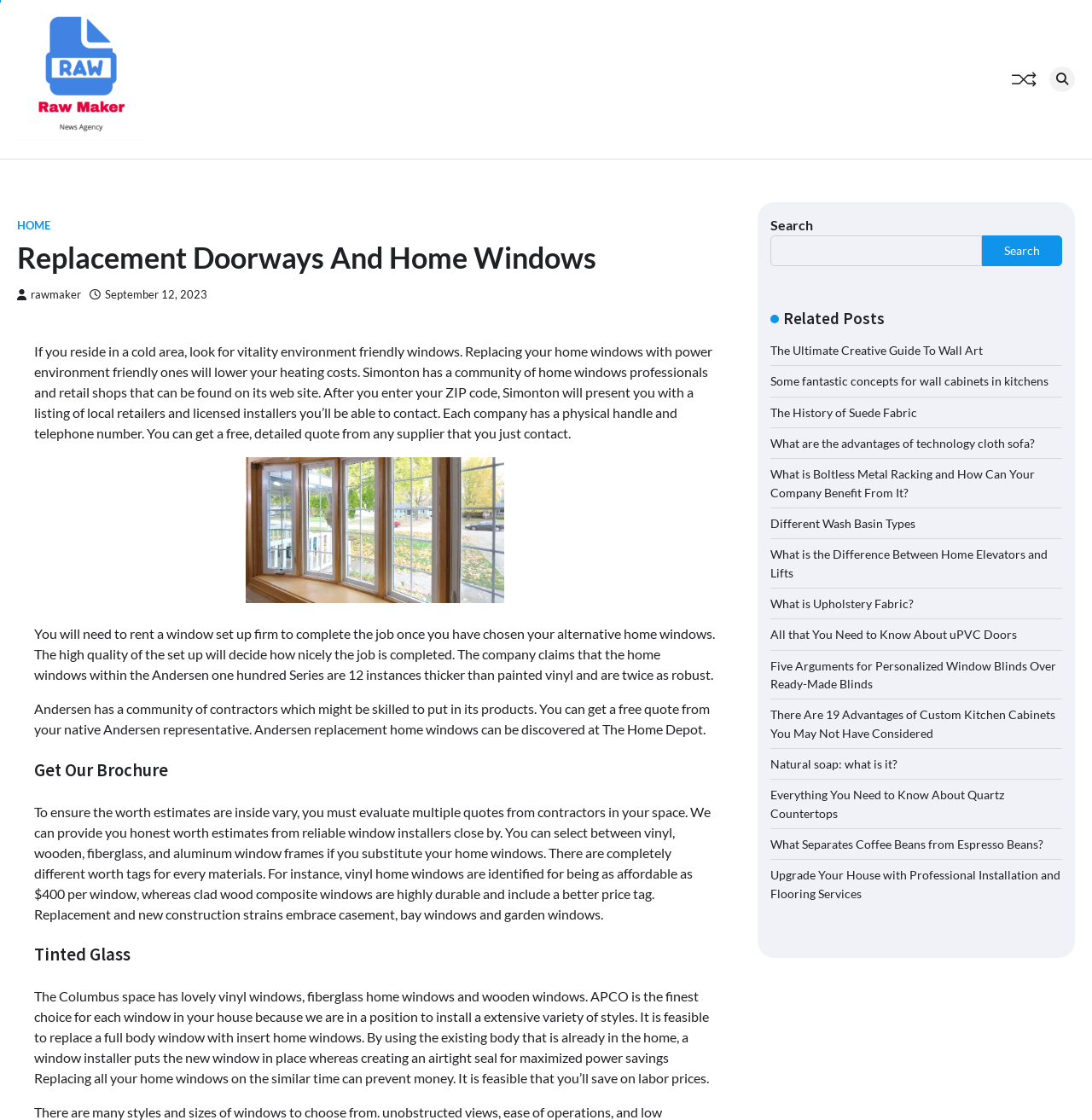What is the main topic of this webpage?
Using the image as a reference, answer the question in detail.

Based on the content of the webpage, it appears to be discussing window replacement, including the benefits of energy-efficient windows, how to find local retailers and installers, and the importance of proper installation. The webpage also provides information about different types of windows and their prices.